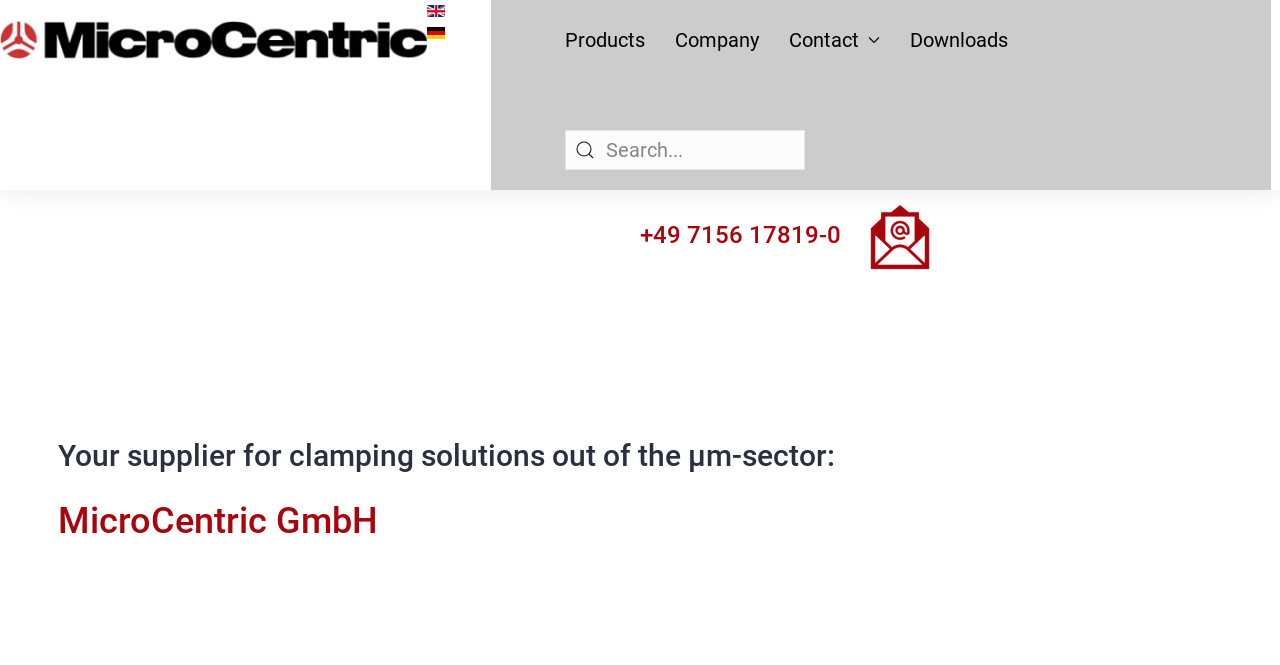Find the bounding box coordinates of the element's region that should be clicked in order to follow the given instruction: "View products". The coordinates should consist of four float numbers between 0 and 1, i.e., [left, top, right, bottom].

[0.441, 0.0, 0.504, 0.12]